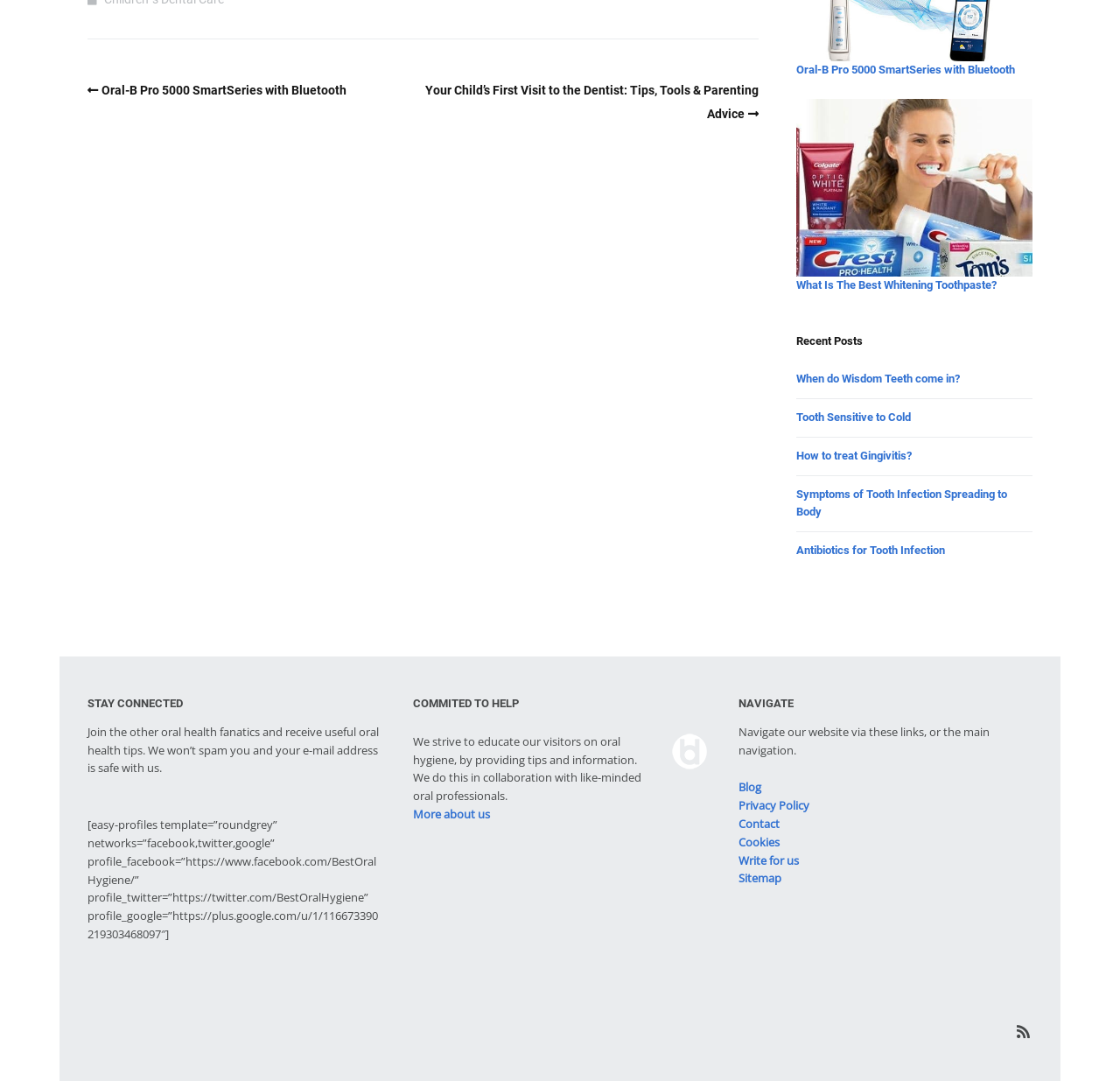Identify the bounding box coordinates of the specific part of the webpage to click to complete this instruction: "Explore recent posts".

[0.711, 0.308, 0.922, 0.325]